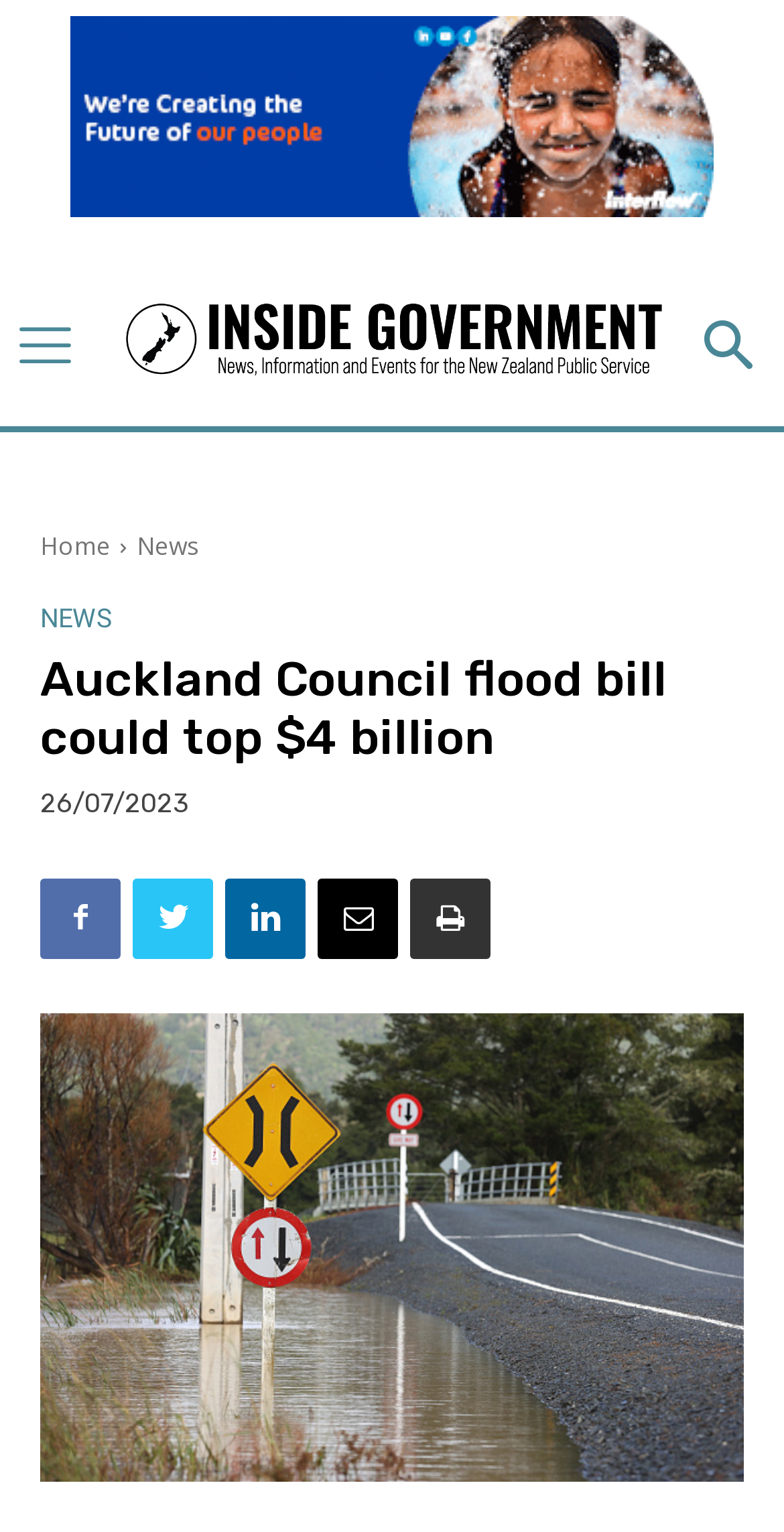Determine the bounding box coordinates of the section I need to click to execute the following instruction: "Read the news". Provide the coordinates as four float numbers between 0 and 1, i.e., [left, top, right, bottom].

[0.174, 0.345, 0.254, 0.367]